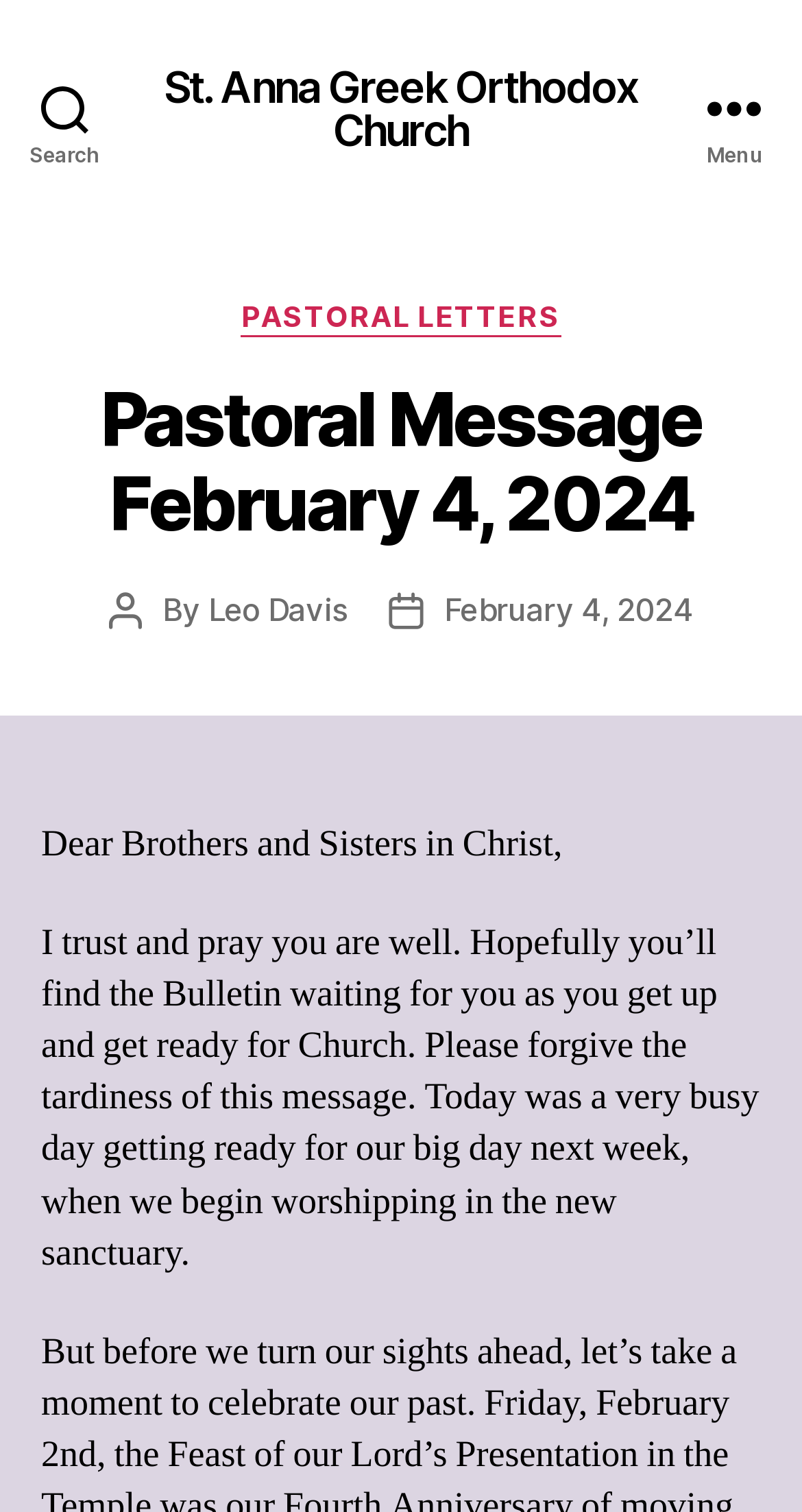Who is the author of the pastoral message?
Please respond to the question with as much detail as possible.

I found the answer by looking at the link element with the text 'Leo Davis' which is located below the heading 'Pastoral Message February 4, 2024' and is described as the post author.